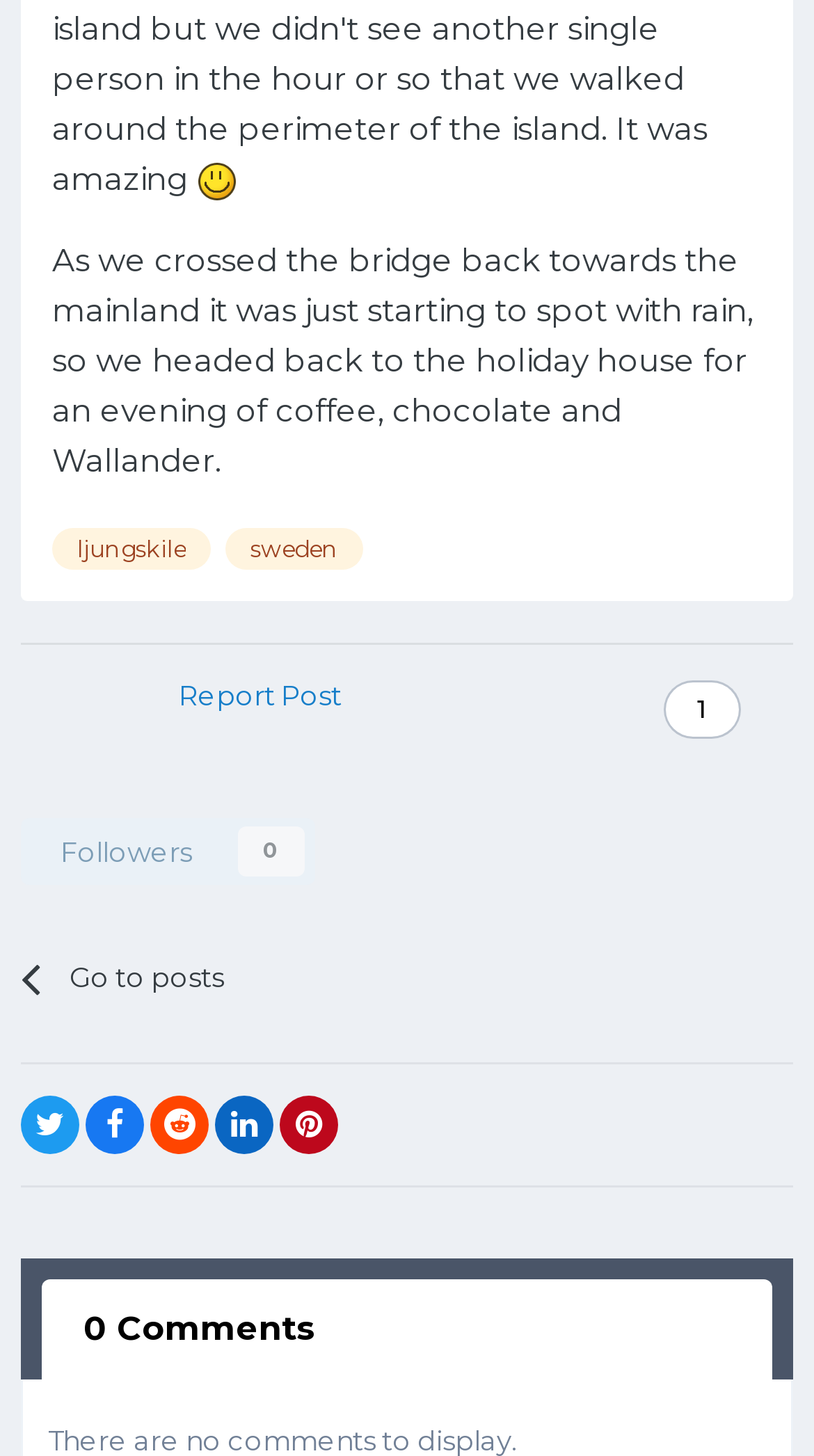Determine the bounding box coordinates for the HTML element described here: "sweden".

[0.277, 0.362, 0.446, 0.391]